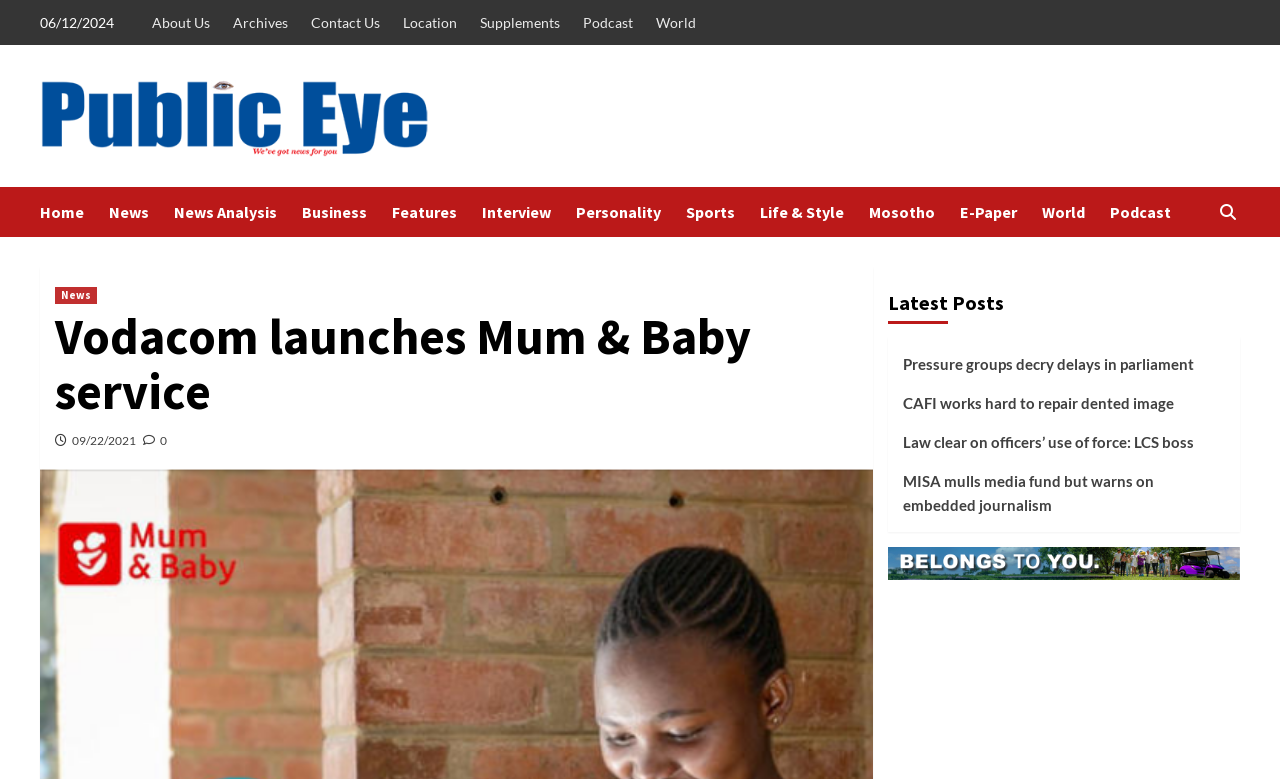Observe the image and answer the following question in detail: How many links are there in the top navigation menu?

I counted the number of link elements in the top navigation menu, which are 'About Us', 'Archives', 'Contact Us', 'Location', 'Supplements', 'Podcast', 'World', 'Home', and 'News'. There are 9 links in total.